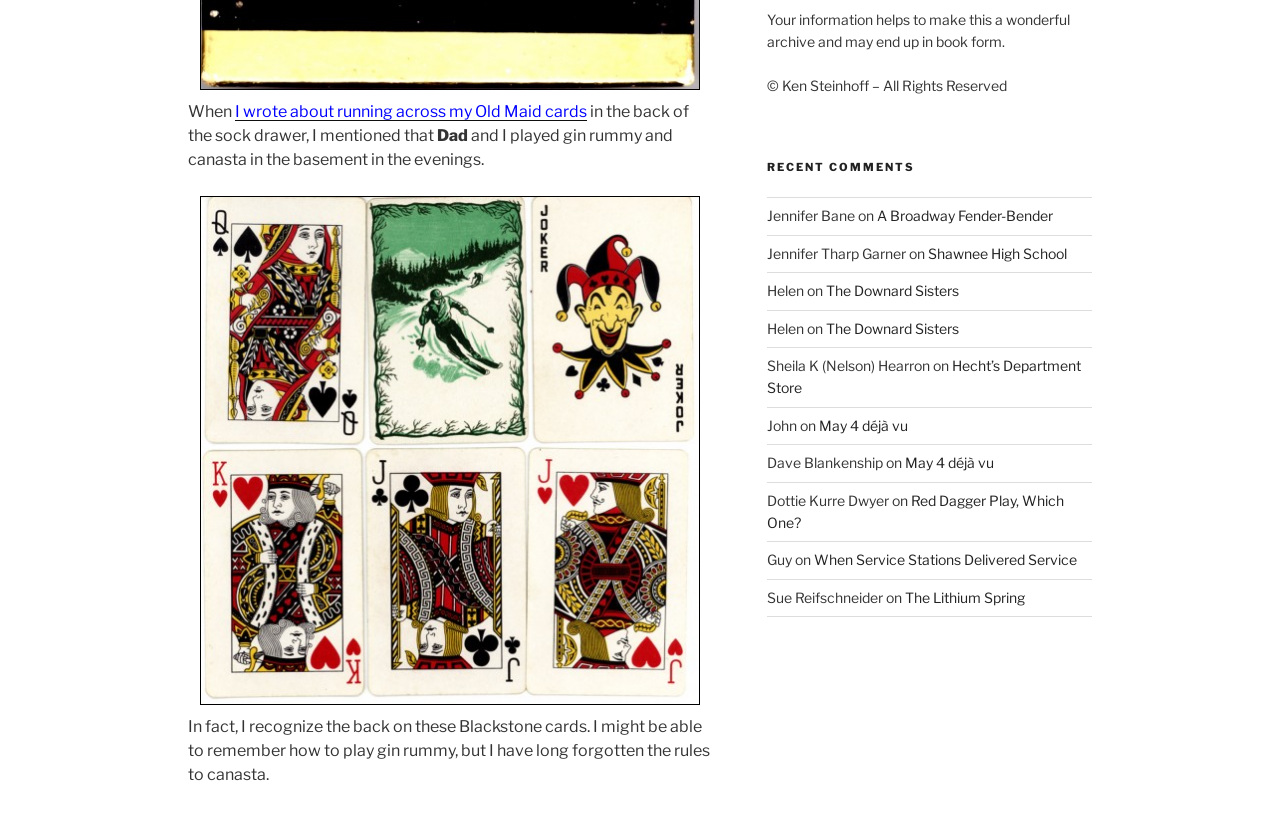What is the purpose of the website?
Provide a fully detailed and comprehensive answer to the question.

The text mentions that 'Your information helps to make this a wonderful archive and may end up in book form', suggesting that the website is a platform for collecting and sharing information, and potentially creating a book or archive.